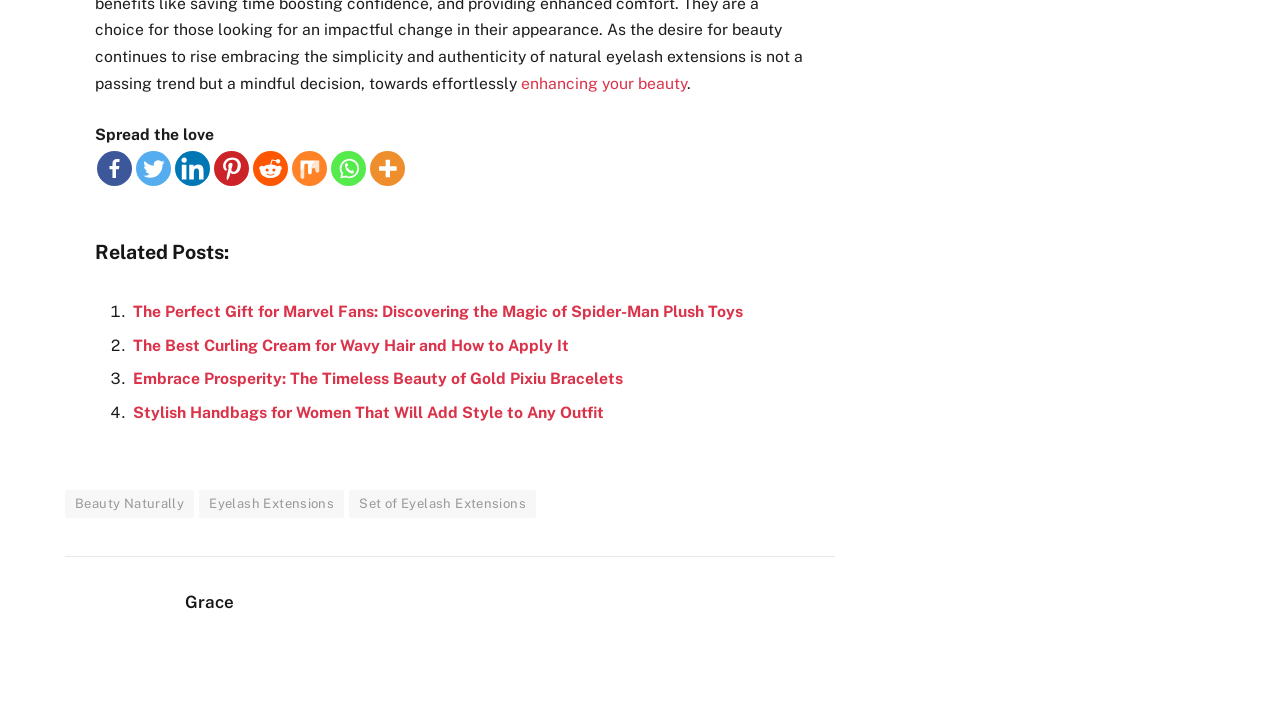Determine the bounding box coordinates of the element's region needed to click to follow the instruction: "Read The Perfect Gift for Marvel Fans". Provide these coordinates as four float numbers between 0 and 1, formatted as [left, top, right, bottom].

[0.104, 0.425, 0.581, 0.452]